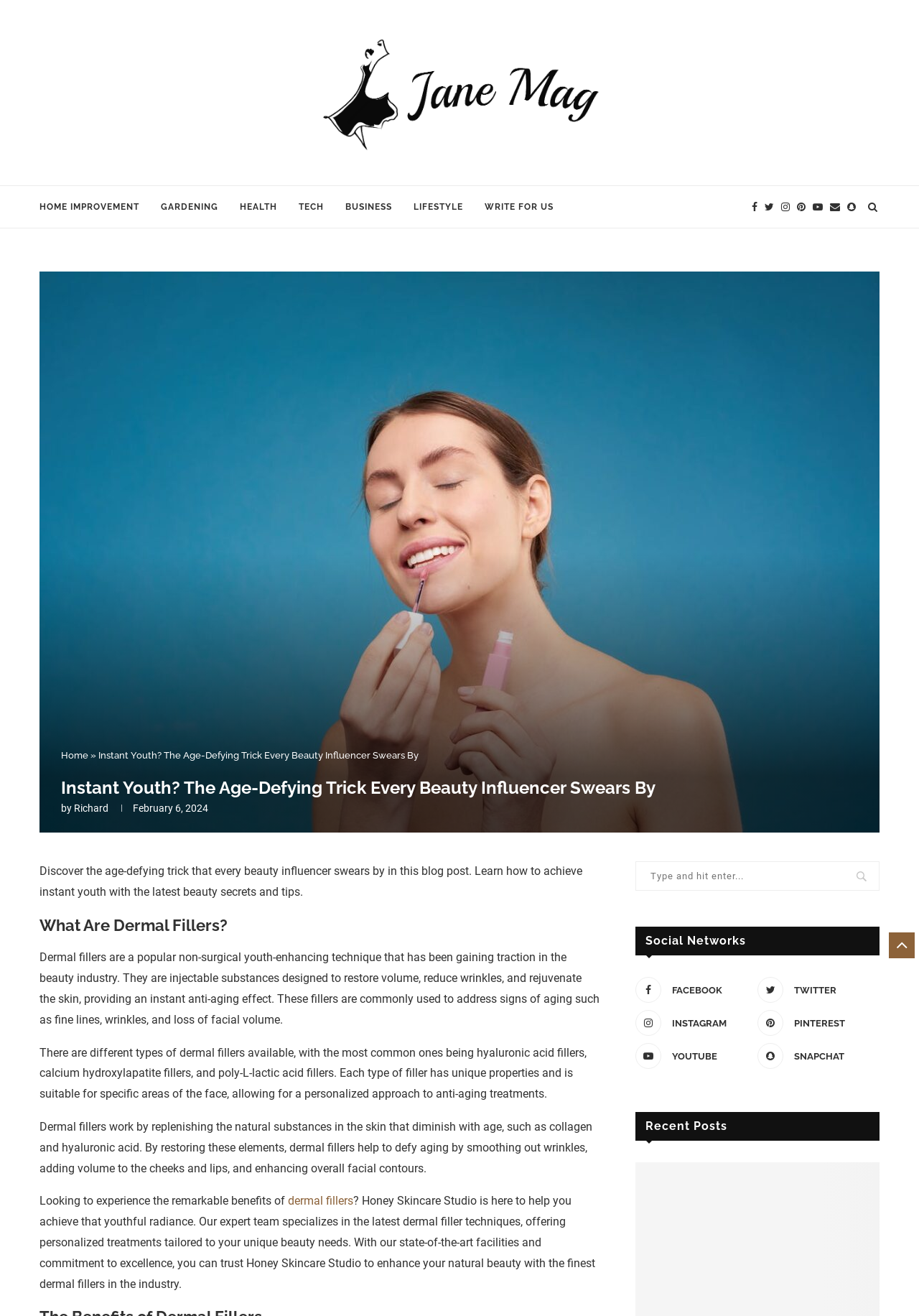Identify the bounding box coordinates of the section that should be clicked to achieve the task described: "Search for something".

[0.691, 0.655, 0.957, 0.677]